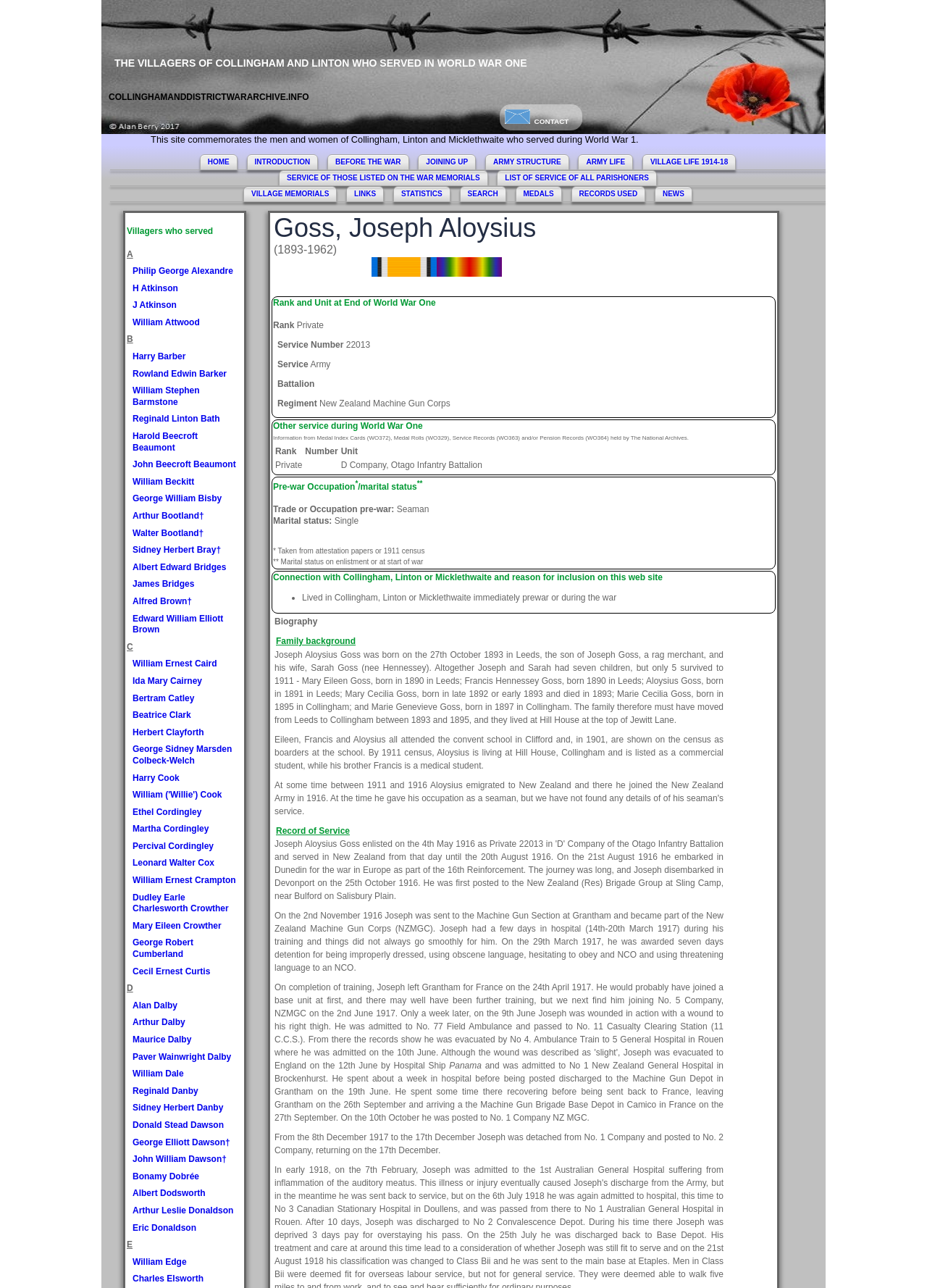What is the first name of the person listed under the letter 'A'?
Observe the image and answer the question with a one-word or short phrase response.

Philip